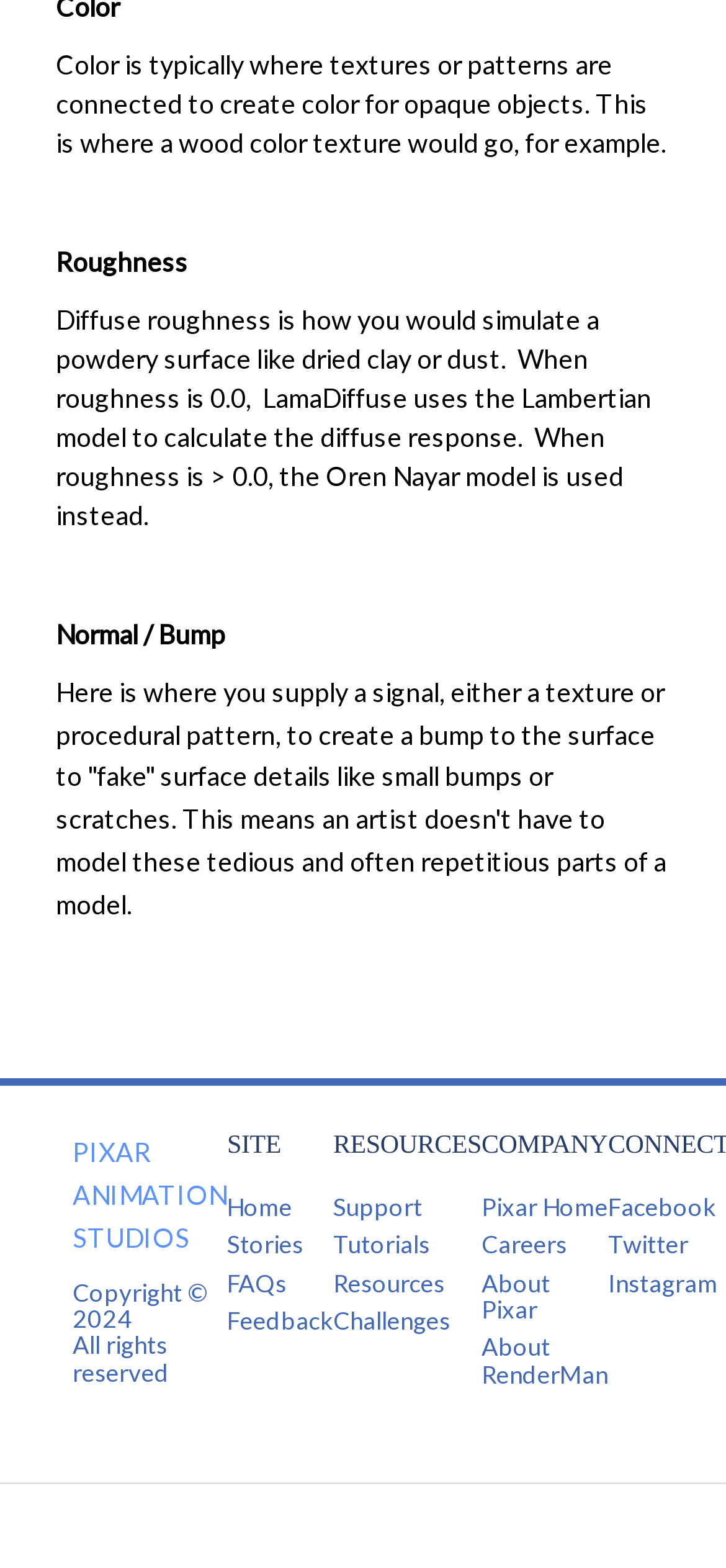What is the purpose of the 'Normal / Bump' section?
Use the information from the image to give a detailed answer to the question.

The 'Normal / Bump' section is where an artist supplies a signal, either a texture or procedural pattern, to create a bump to the surface to 'fake' surface details like small bumps or scratches, instead of modeling these tedious and often repetitious parts of a model.